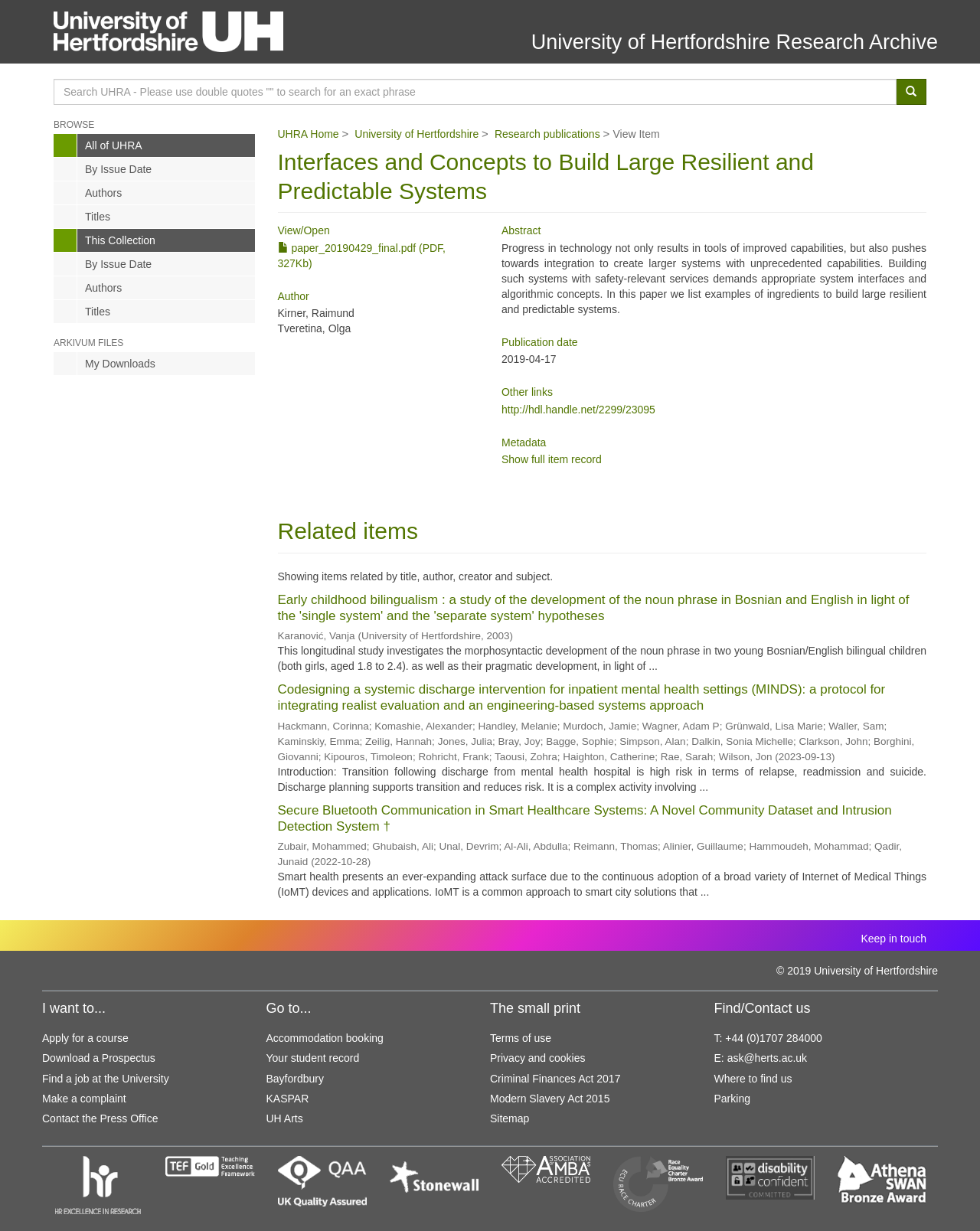Please answer the following question as detailed as possible based on the image: 
Who are the authors of the paper?

I found the answer by looking at the section 'Author' which lists the authors as Kirner, Raimund and Tveretina, Olga.